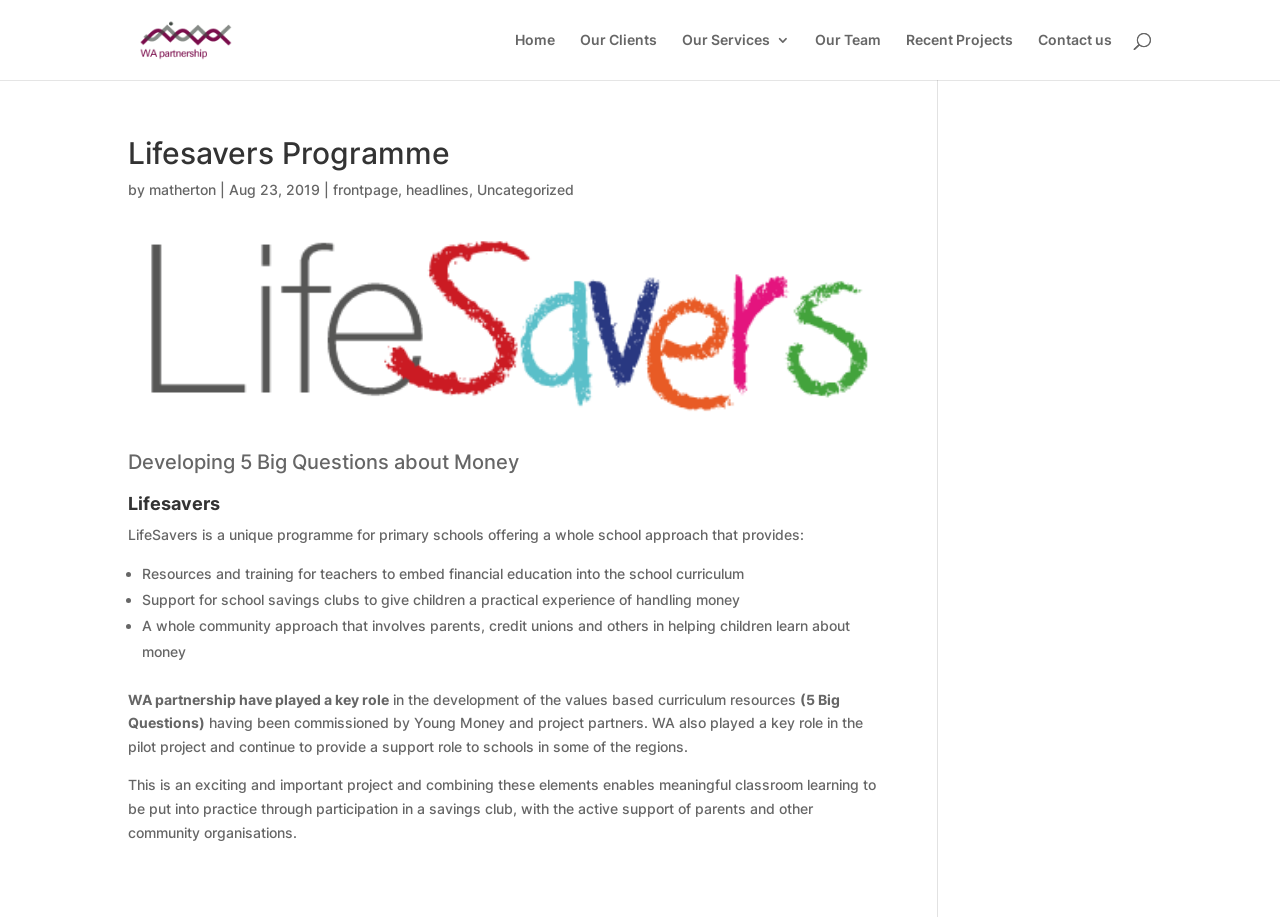Find the bounding box coordinates of the element to click in order to complete the given instruction: "Search for something."

[0.1, 0.0, 0.9, 0.001]